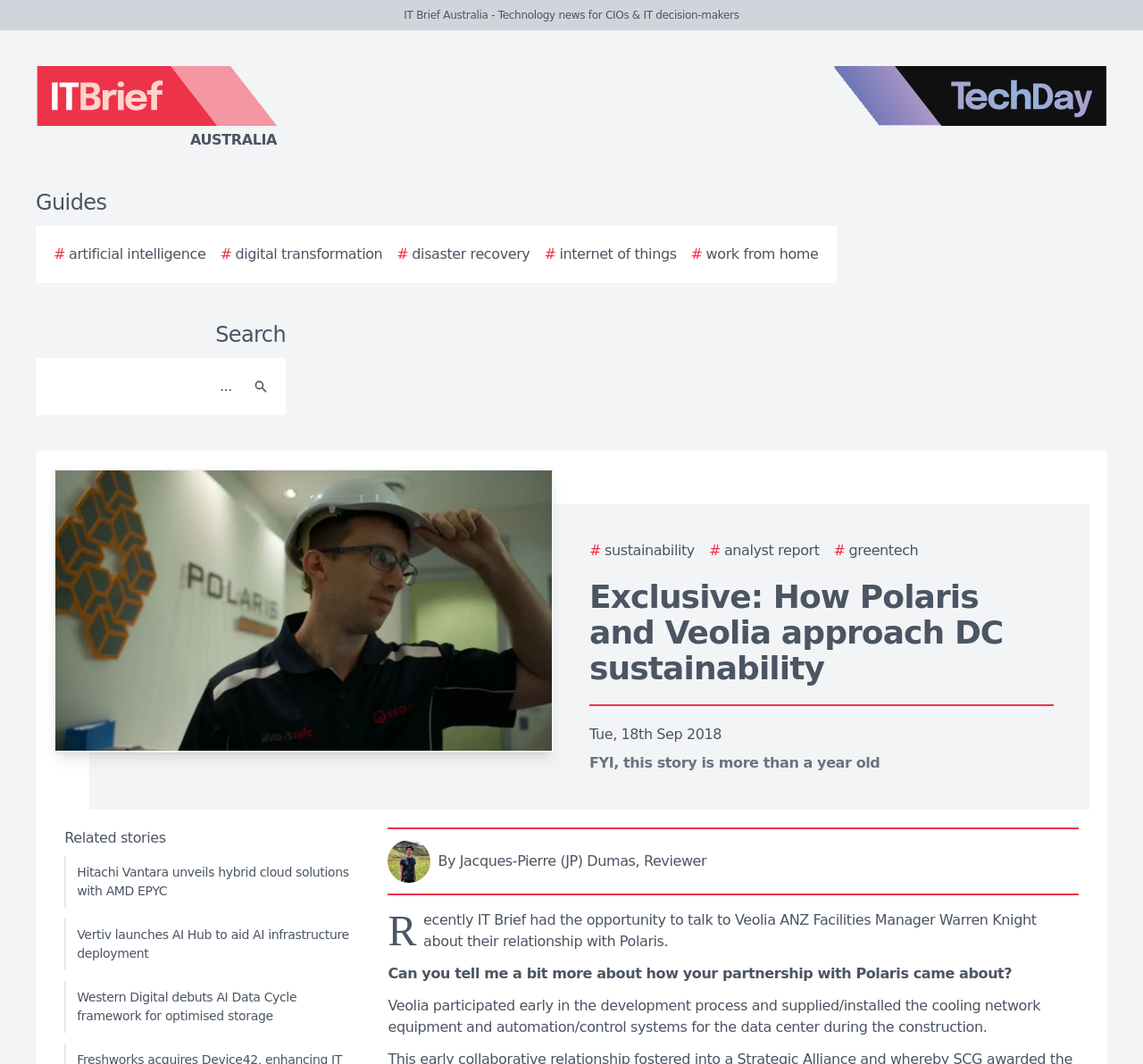Locate the bounding box coordinates of the region to be clicked to comply with the following instruction: "View the author's profile". The coordinates must be four float numbers between 0 and 1, in the form [left, top, right, bottom].

[0.339, 0.789, 0.944, 0.83]